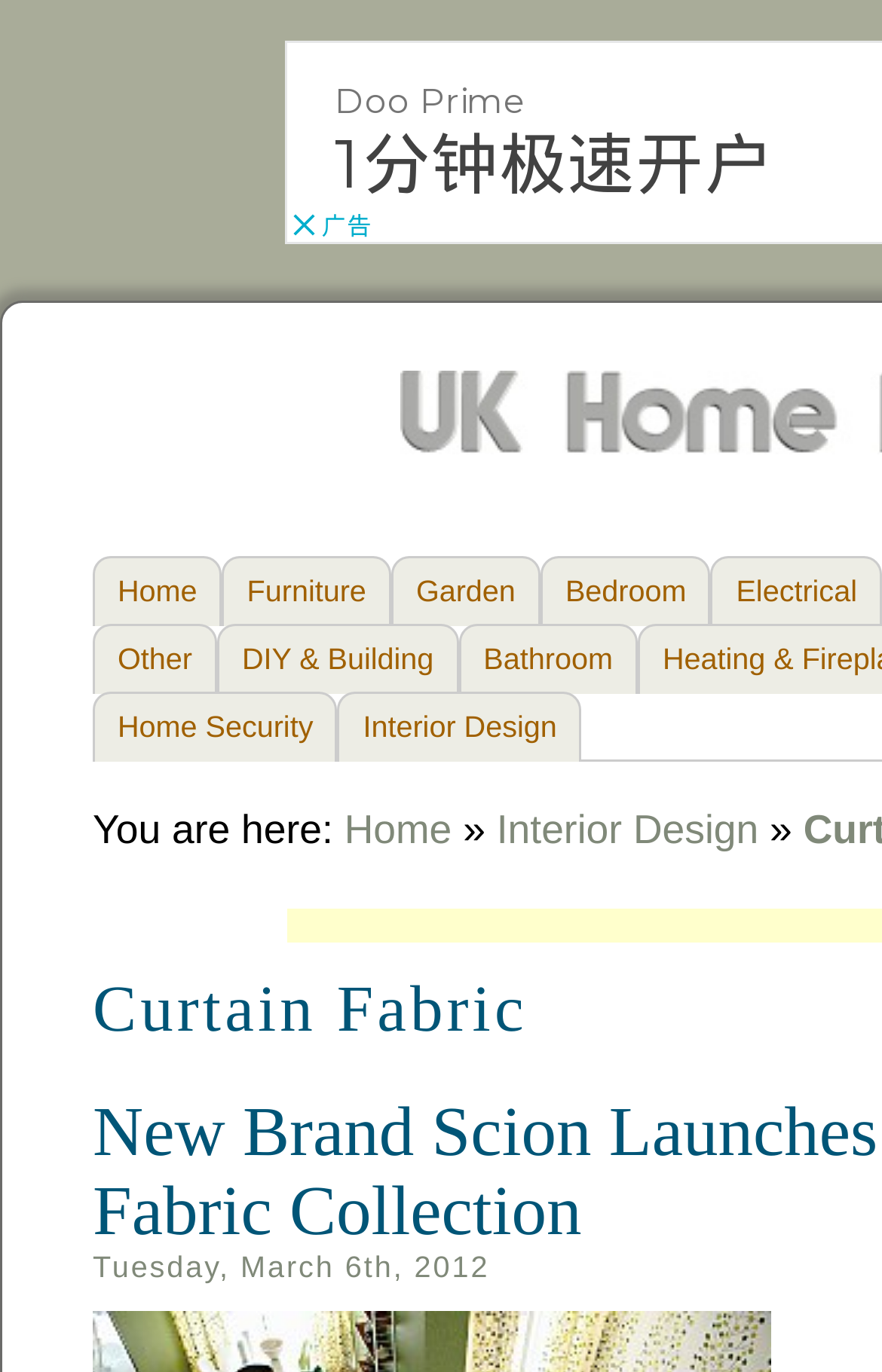Find the bounding box coordinates for the HTML element described as: "Bedroom". The coordinates should consist of four float values between 0 and 1, i.e., [left, top, right, bottom].

[0.557, 0.405, 0.727, 0.456]